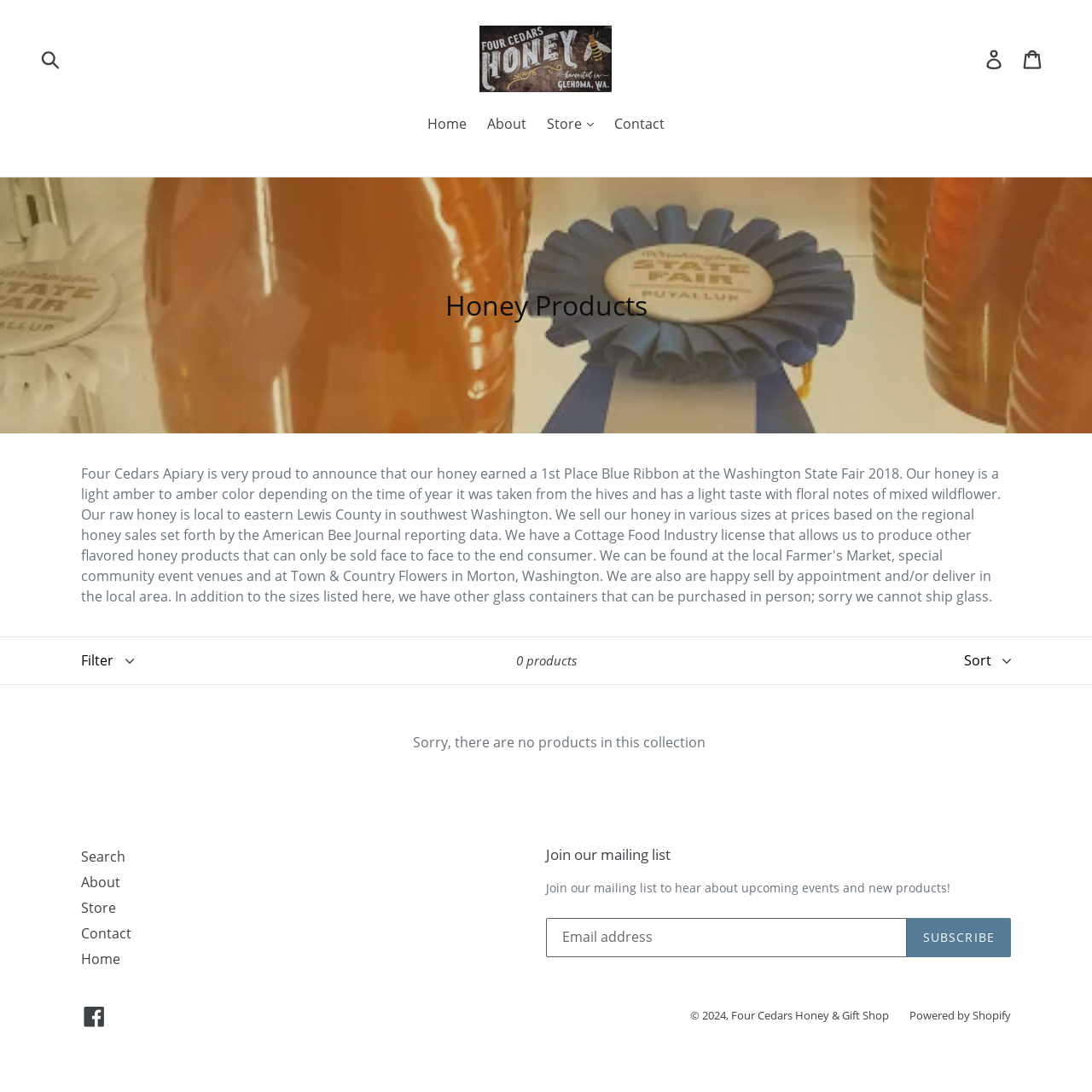What is the purpose of the textbox? Refer to the image and provide a one-word or short phrase answer.

Join our mailing list